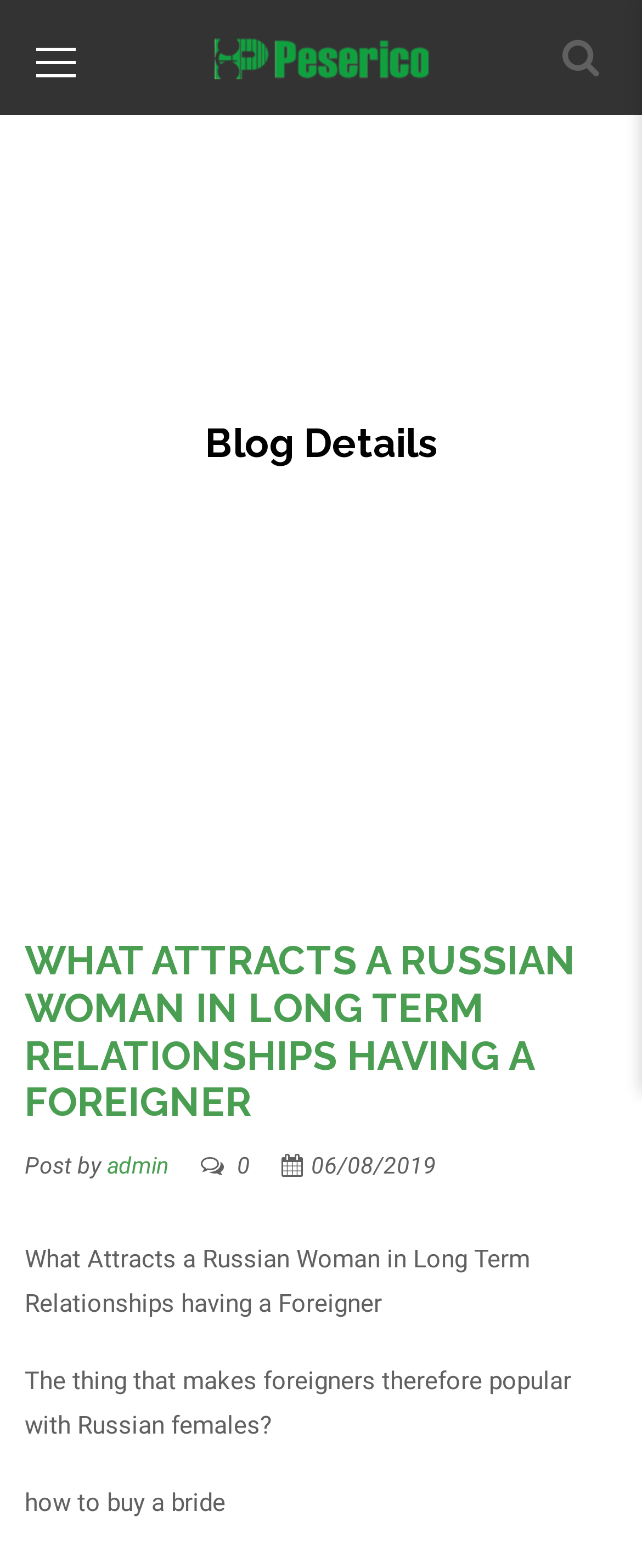Provide a single word or phrase to answer the given question: 
What is the author of the blog post?

admin